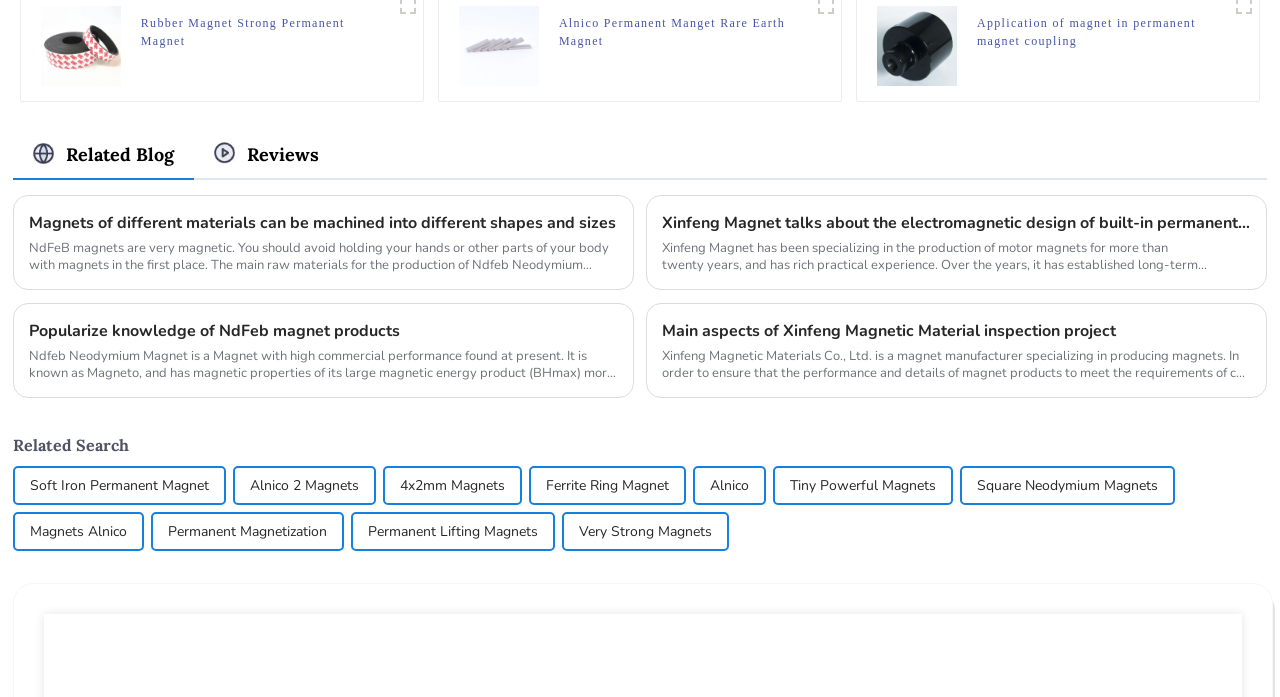Determine the bounding box coordinates of the region that needs to be clicked to achieve the task: "Read the static text 'NdFeB magnets are very magnetic...'".

[0.022, 0.343, 0.476, 0.418]